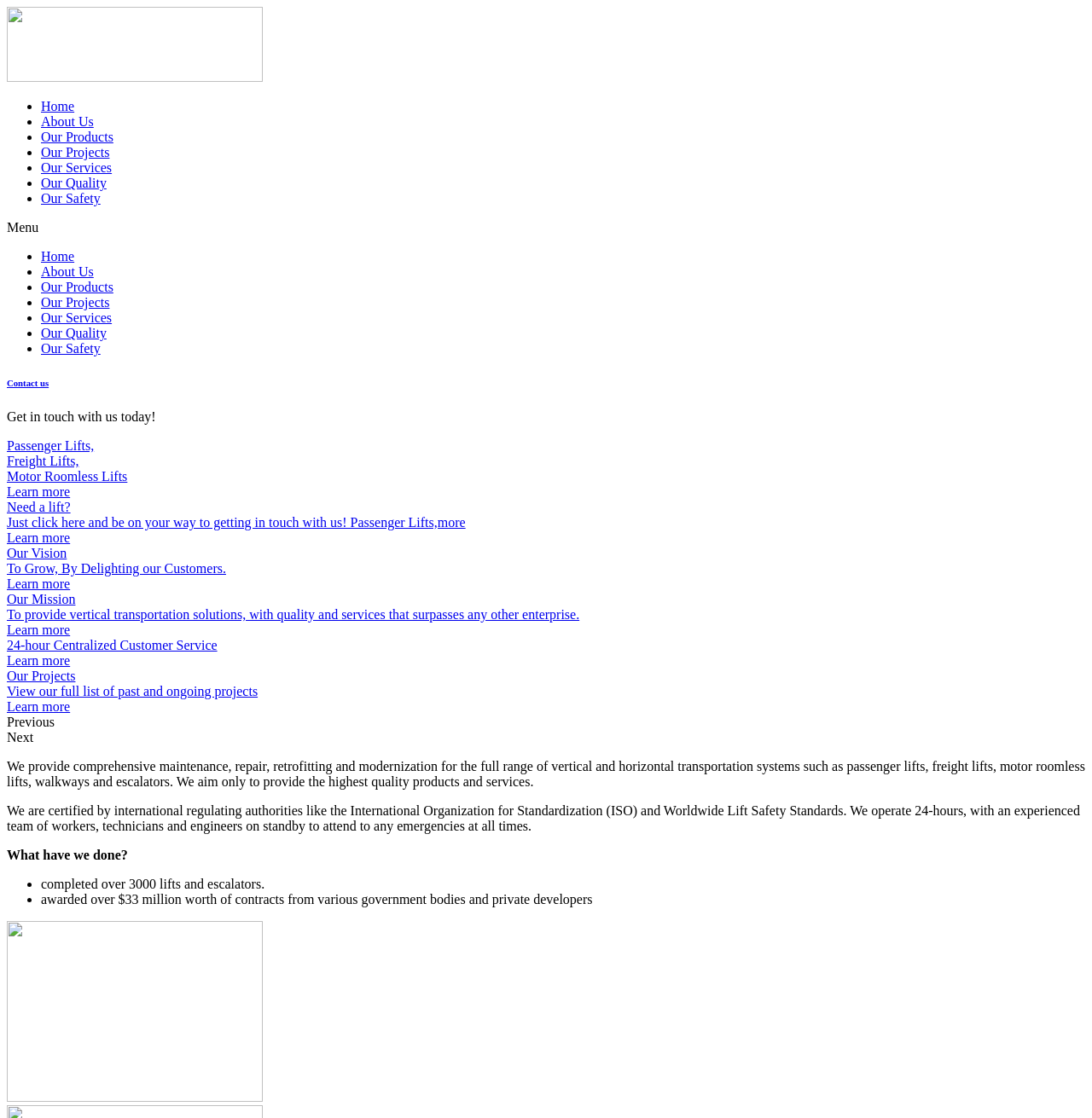Could you highlight the region that needs to be clicked to execute the instruction: "Learn more about Passenger Lifts"?

[0.006, 0.392, 0.994, 0.447]